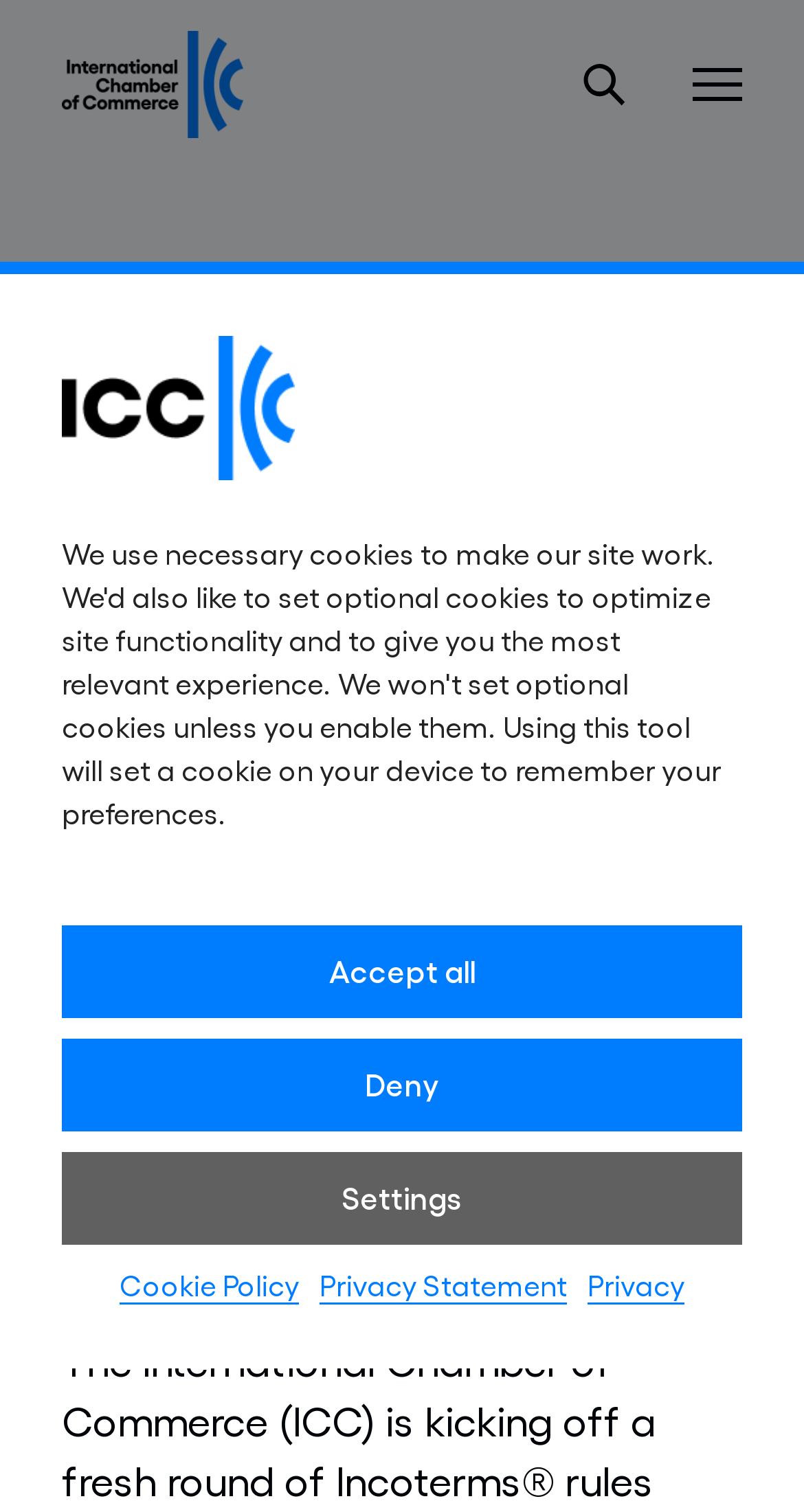What is the purpose of the image on the webpage?
Please provide a single word or phrase answer based on the image.

training